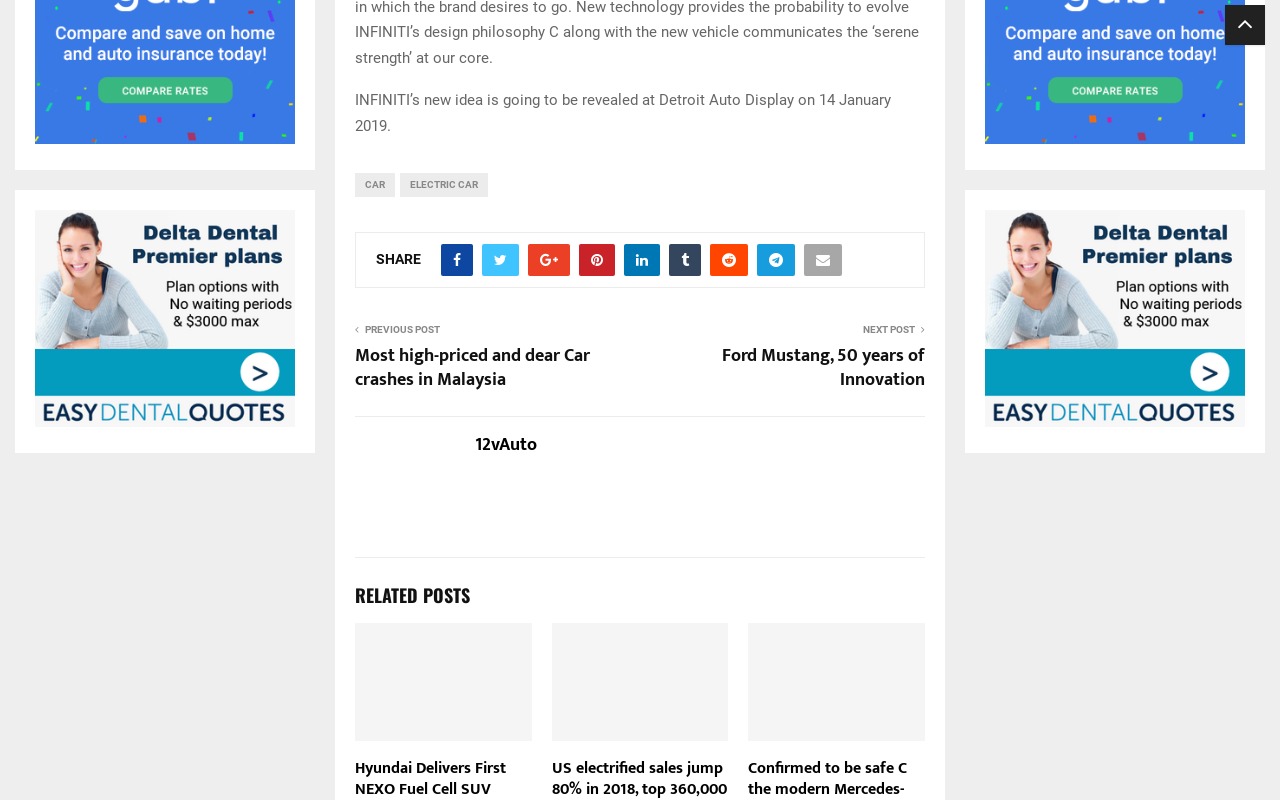What is the event where INFINITI’s new idea will be revealed?
Answer the question using a single word or phrase, according to the image.

Detroit Auto Display